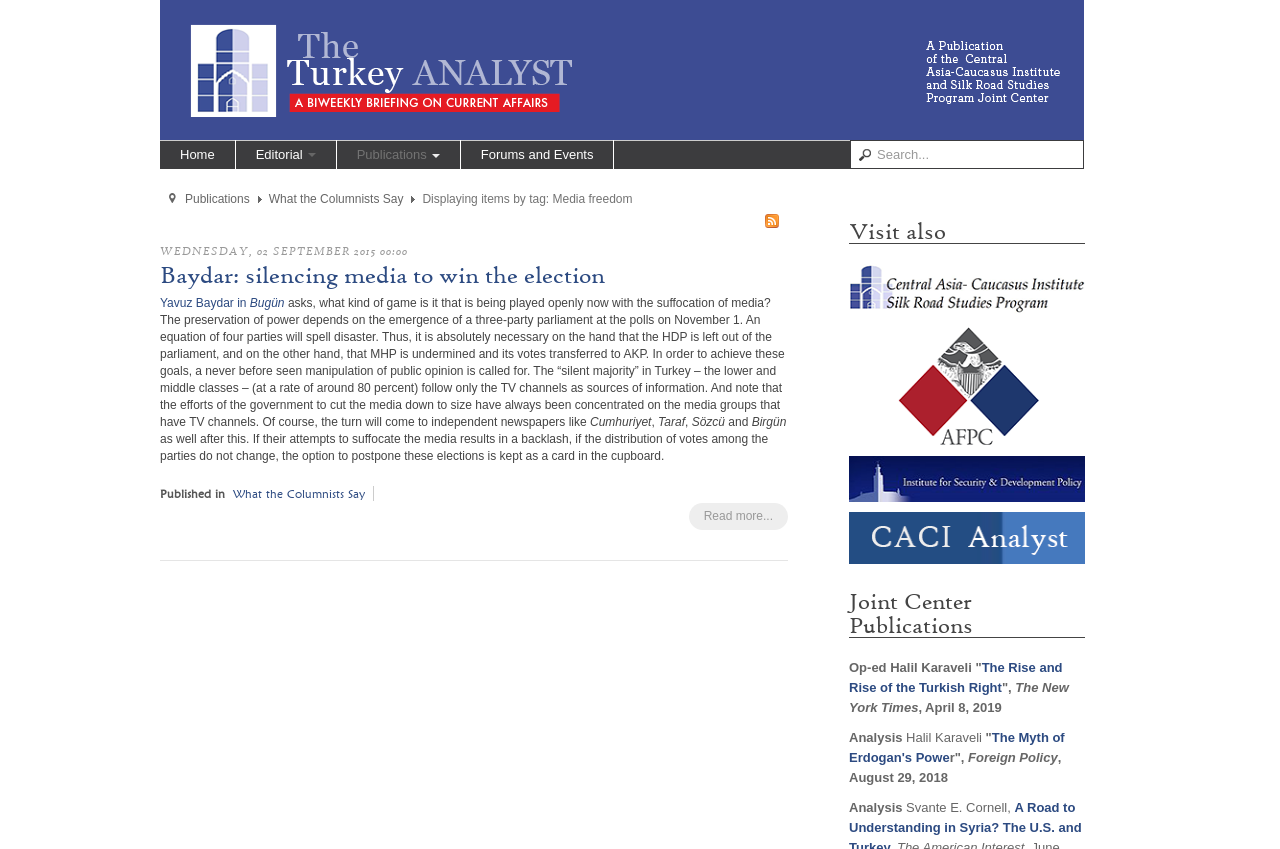Identify the bounding box coordinates of the region that should be clicked to execute the following instruction: "Search in the text box".

[0.664, 0.165, 0.847, 0.199]